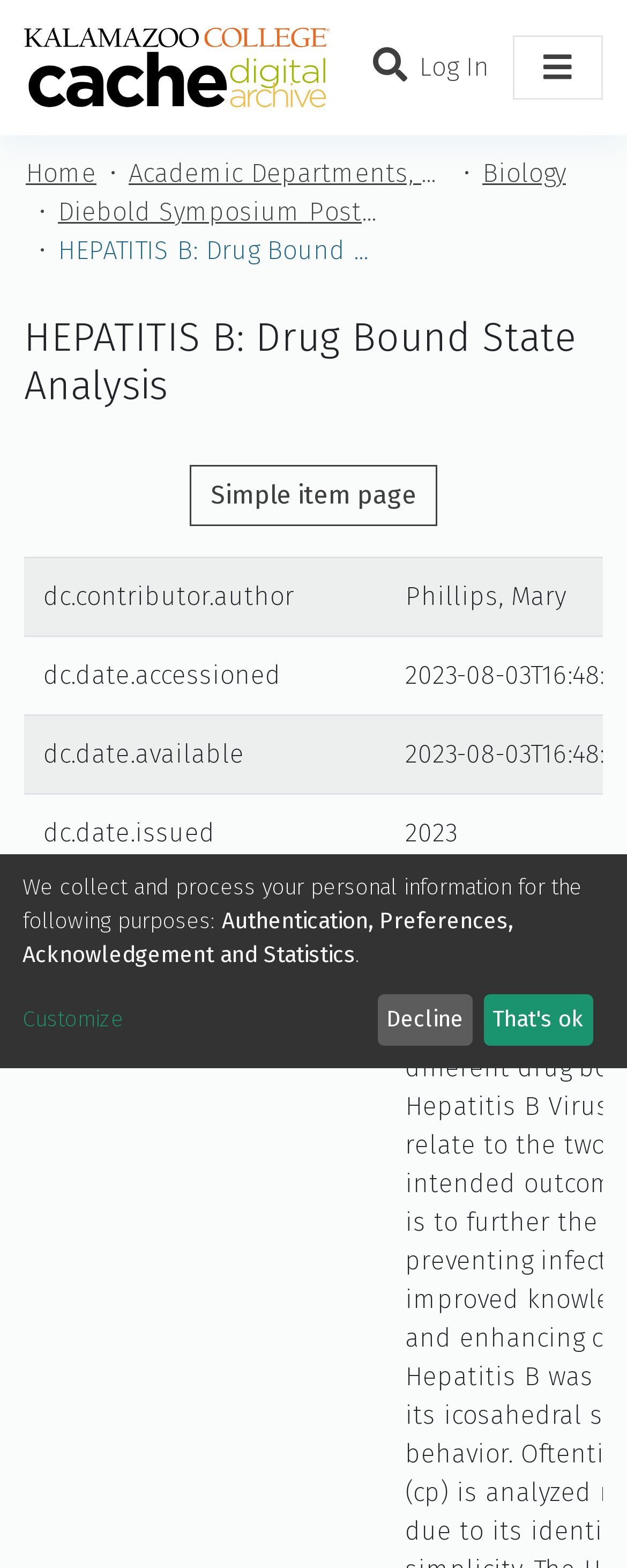Please identify the bounding box coordinates of the element's region that I should click in order to complete the following instruction: "Search for something". The bounding box coordinates consist of four float numbers between 0 and 1, i.e., [left, top, right, bottom].

[0.579, 0.023, 0.656, 0.062]